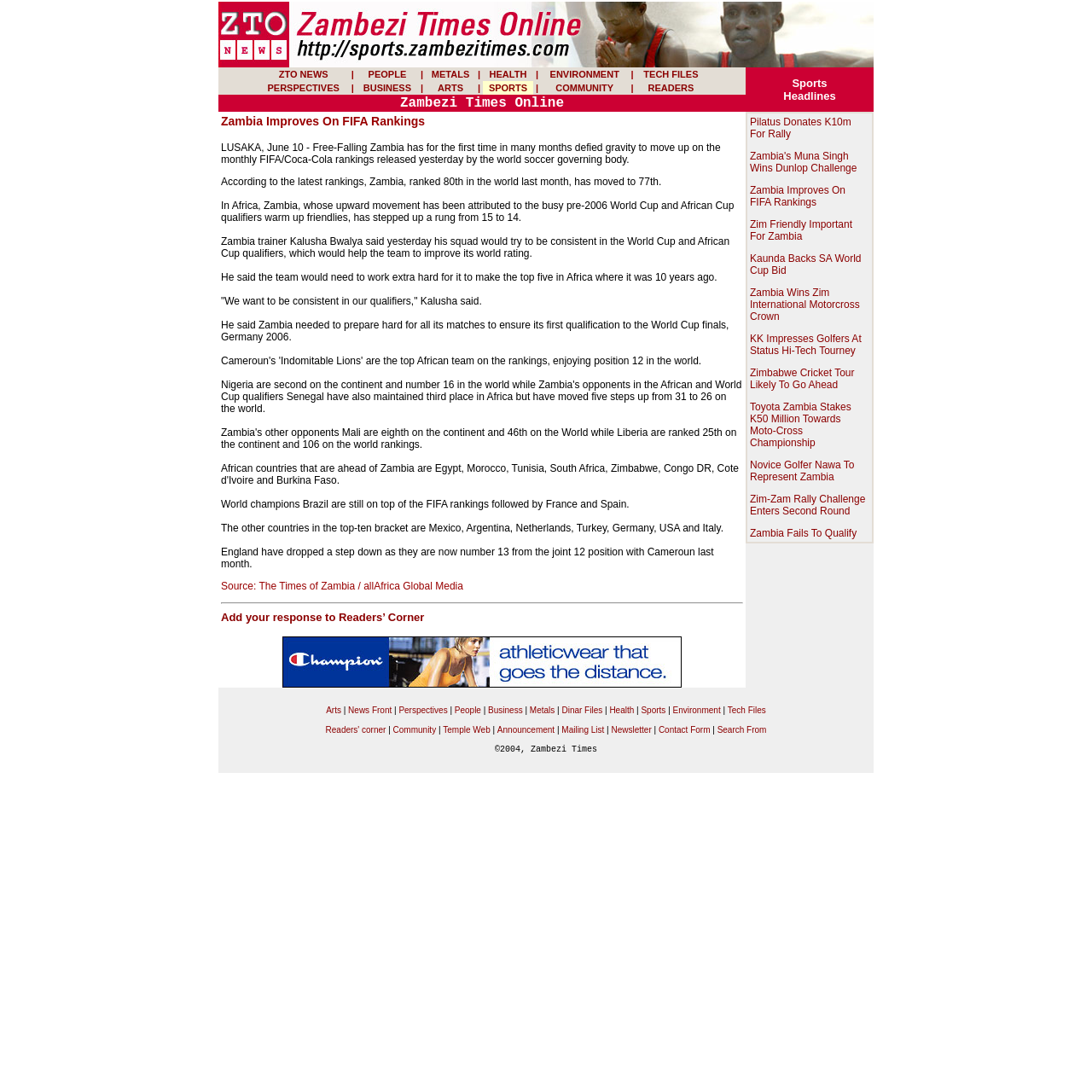Please identify the bounding box coordinates of the element's region that I should click in order to complete the following instruction: "Add your response to Readers’ Corner". The bounding box coordinates consist of four float numbers between 0 and 1, i.e., [left, top, right, bottom].

[0.202, 0.558, 0.389, 0.571]